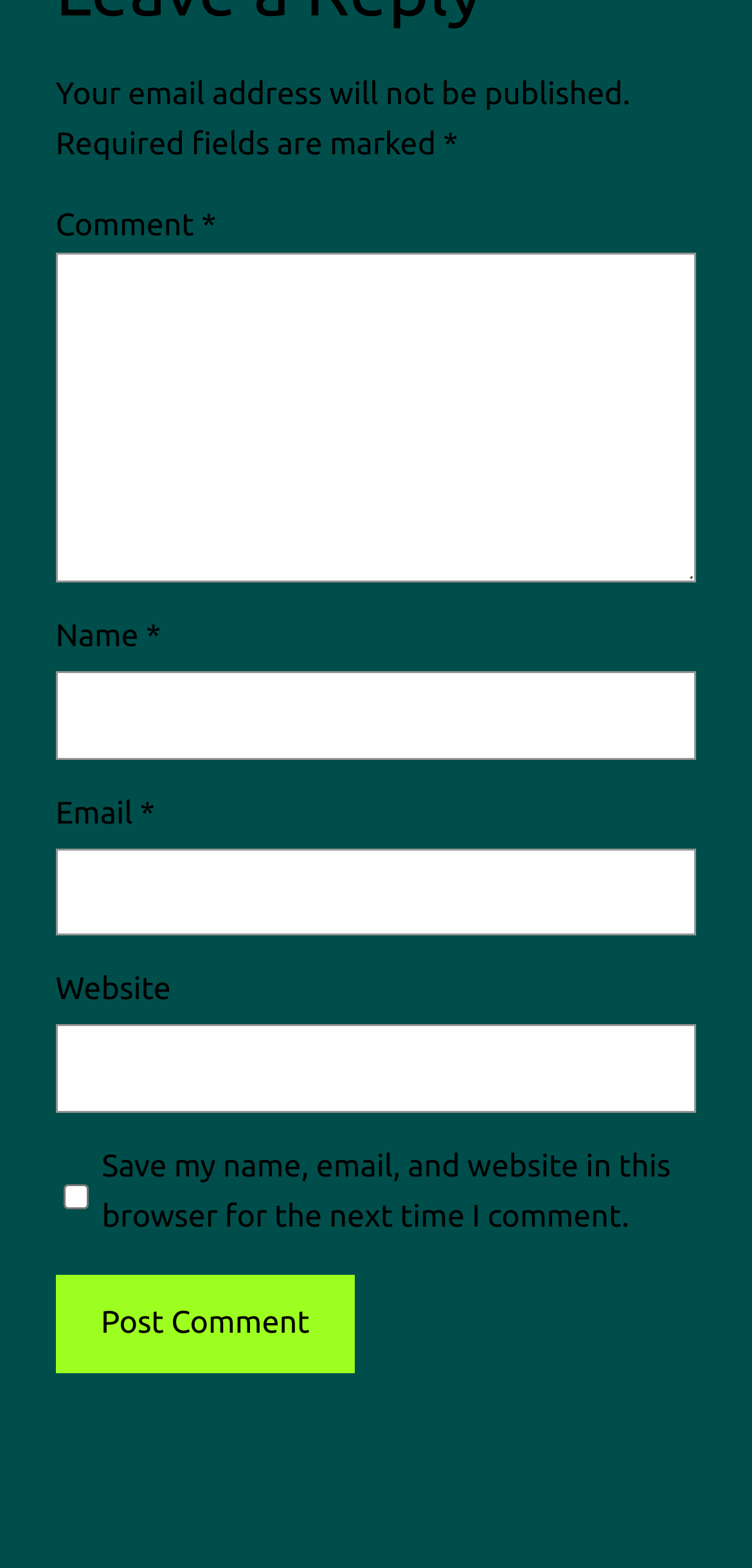What is the purpose of the checkbox?
Please elaborate on the answer to the question with detailed information.

The checkbox is labeled 'Save my name, email, and website in this browser for the next time I comment.' This suggests that its purpose is to save the user's comment information for future use.